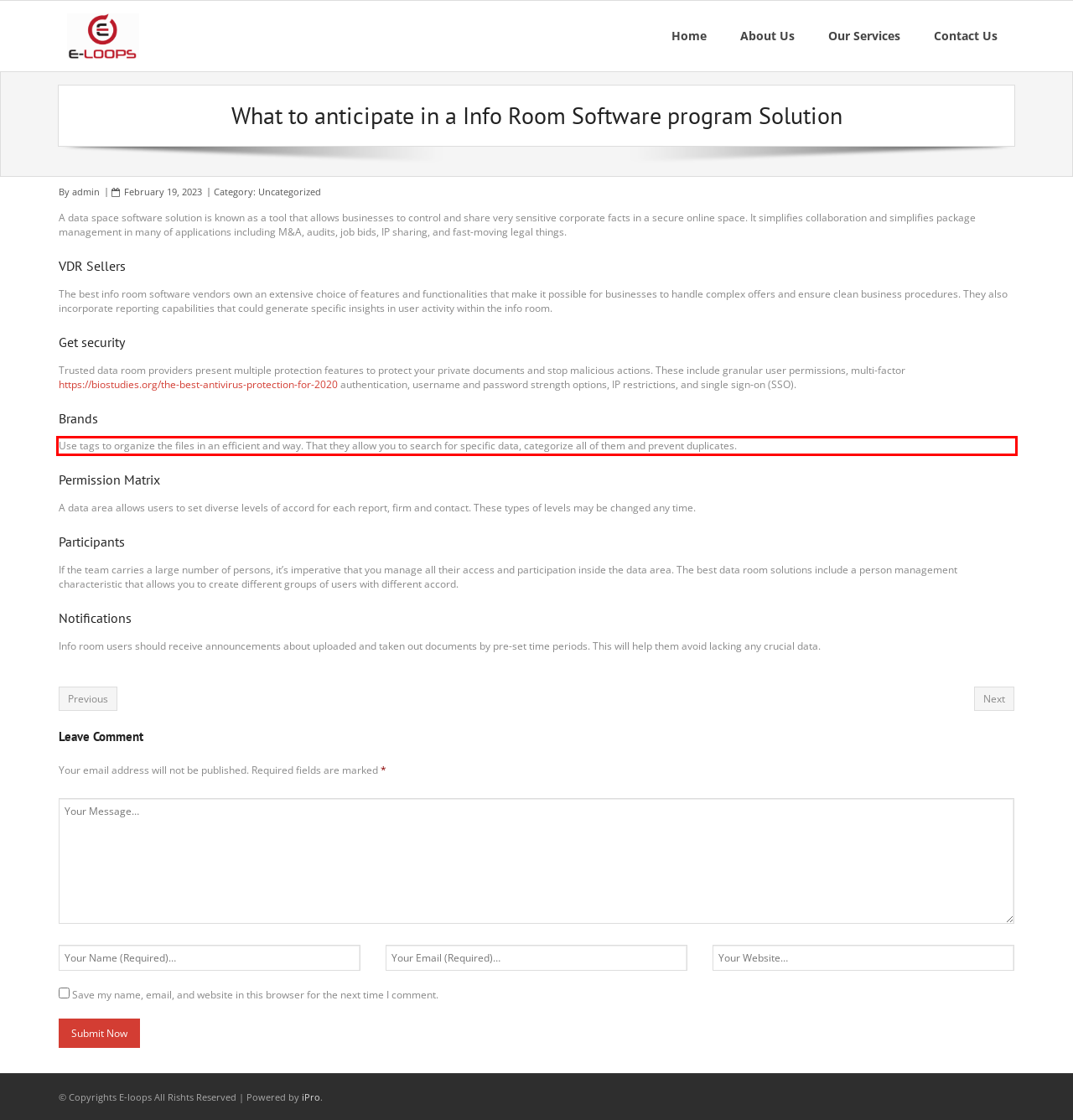Please extract the text content from the UI element enclosed by the red rectangle in the screenshot.

Use tags to organize the files in an efficient and way. That they allow you to search for specific data, categorize all of them and prevent duplicates.